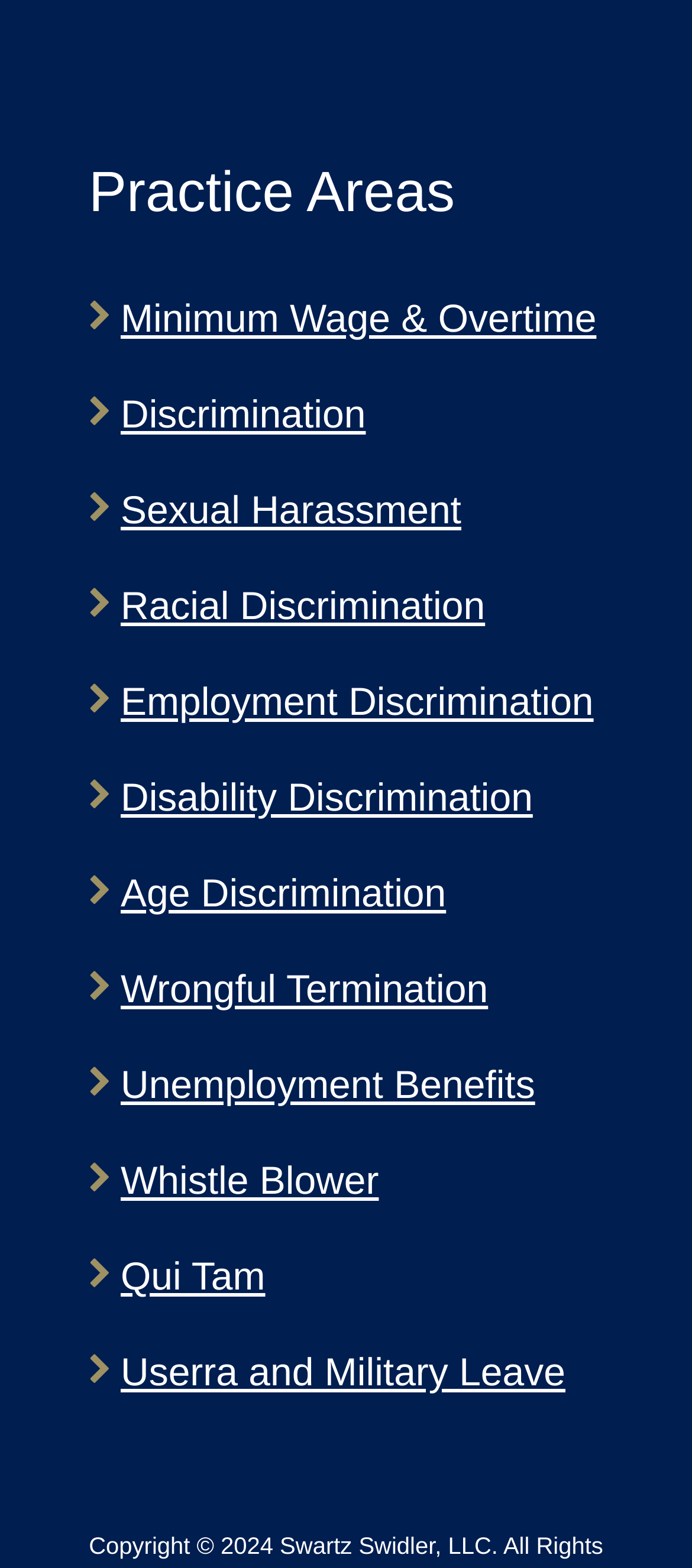Determine the bounding box coordinates of the element's region needed to click to follow the instruction: "View Sexual Harassment". Provide these coordinates as four float numbers between 0 and 1, formatted as [left, top, right, bottom].

[0.174, 0.311, 0.667, 0.339]